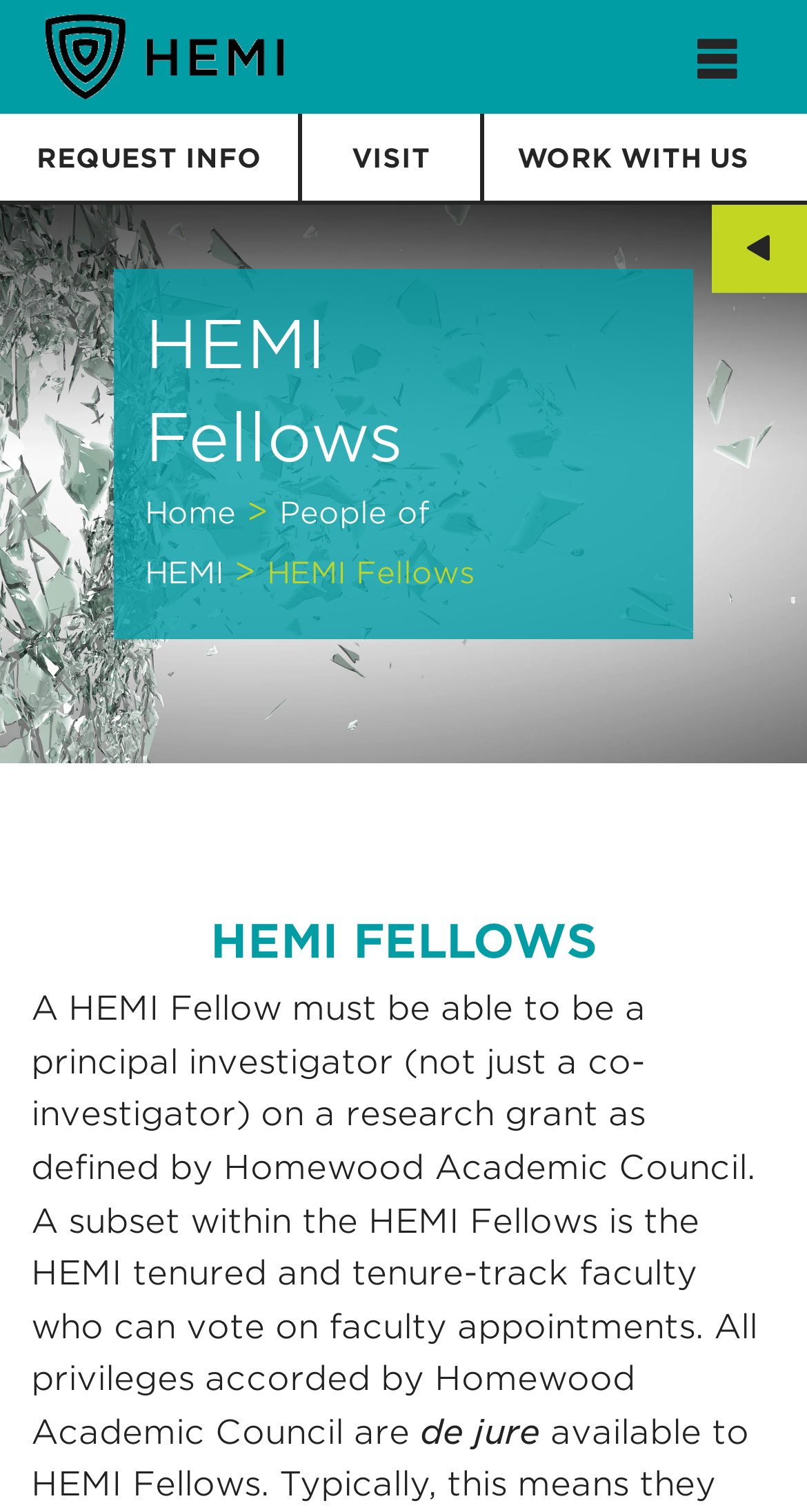Can you find the bounding box coordinates for the element that needs to be clicked to execute this instruction: "request info"? The coordinates should be given as four float numbers between 0 and 1, i.e., [left, top, right, bottom].

[0.04, 0.094, 0.33, 0.115]